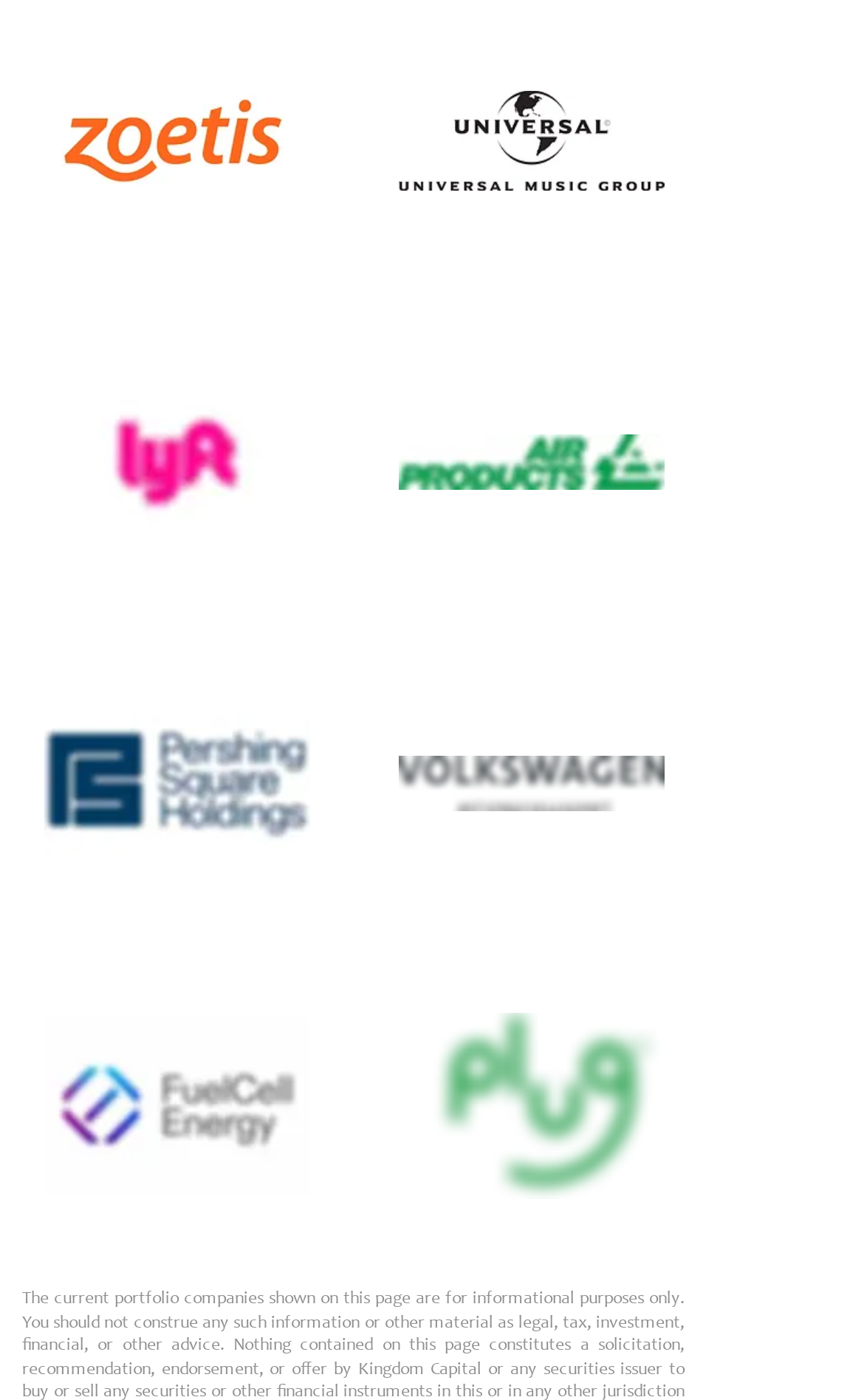Indicate the bounding box coordinates of the clickable region to achieve the following instruction: "Book an appointment."

None